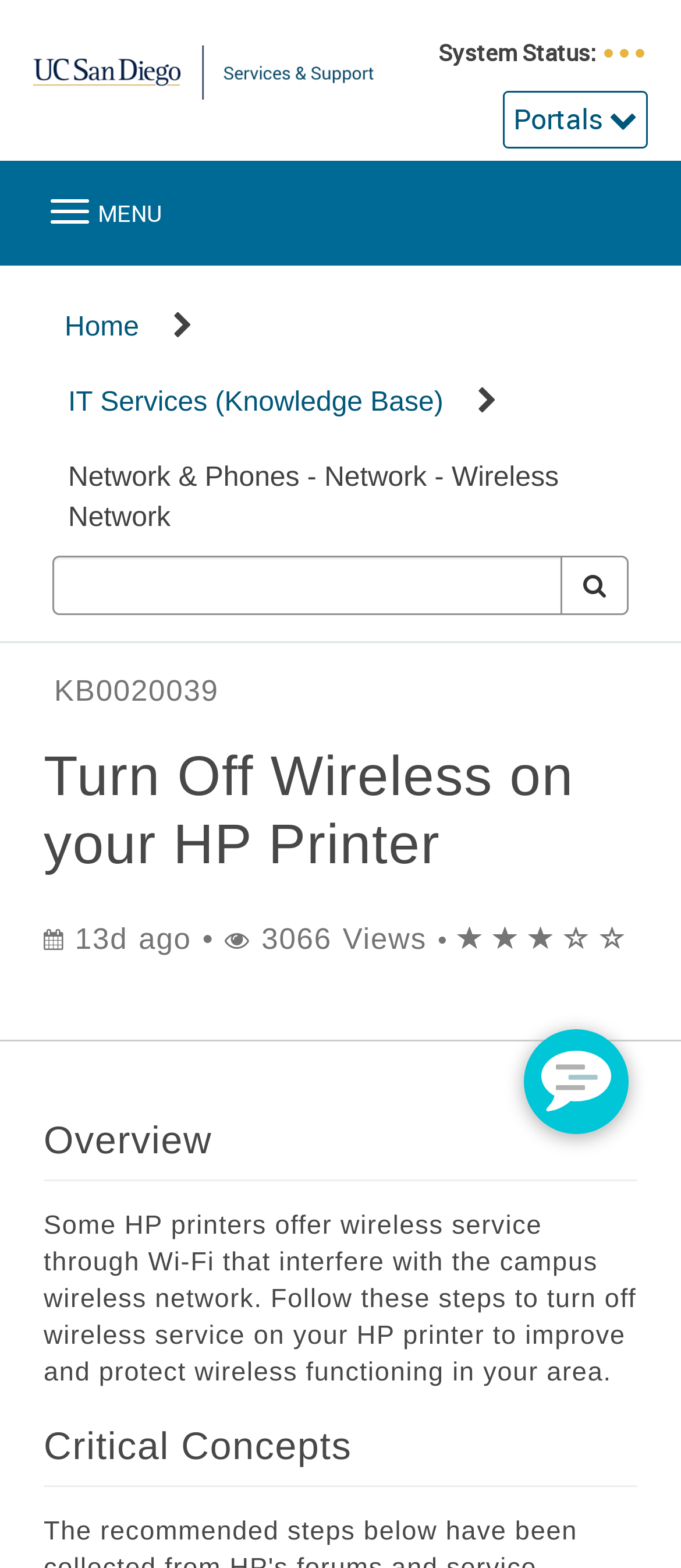Identify the bounding box coordinates for the element you need to click to achieve the following task: "Open the chat window". The coordinates must be four float values ranging from 0 to 1, formatted as [left, top, right, bottom].

[0.769, 0.656, 0.923, 0.723]